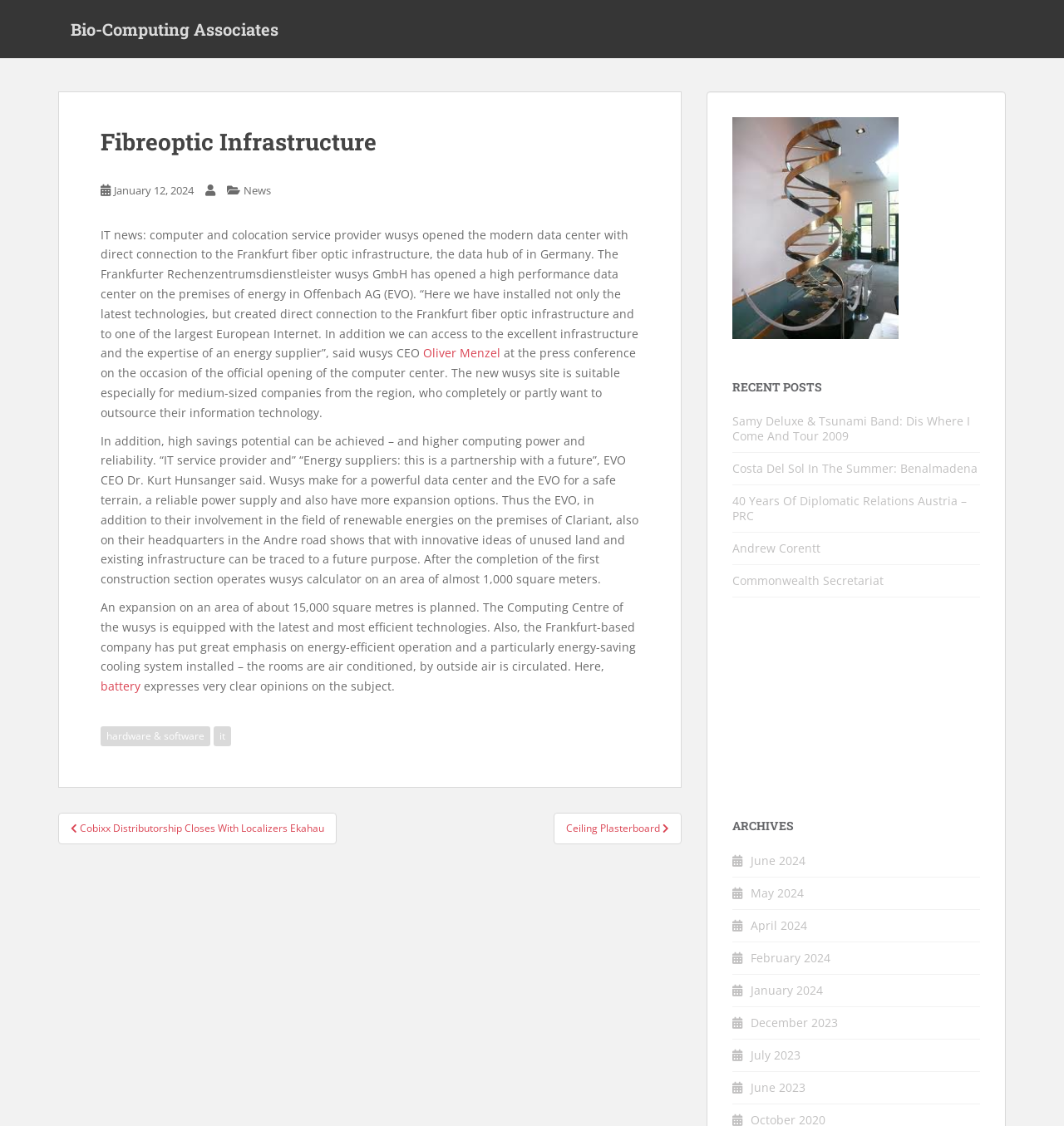Please identify the bounding box coordinates of the element's region that I should click in order to complete the following instruction: "View the archives for January 2024". The bounding box coordinates consist of four float numbers between 0 and 1, i.e., [left, top, right, bottom].

[0.705, 0.872, 0.773, 0.886]